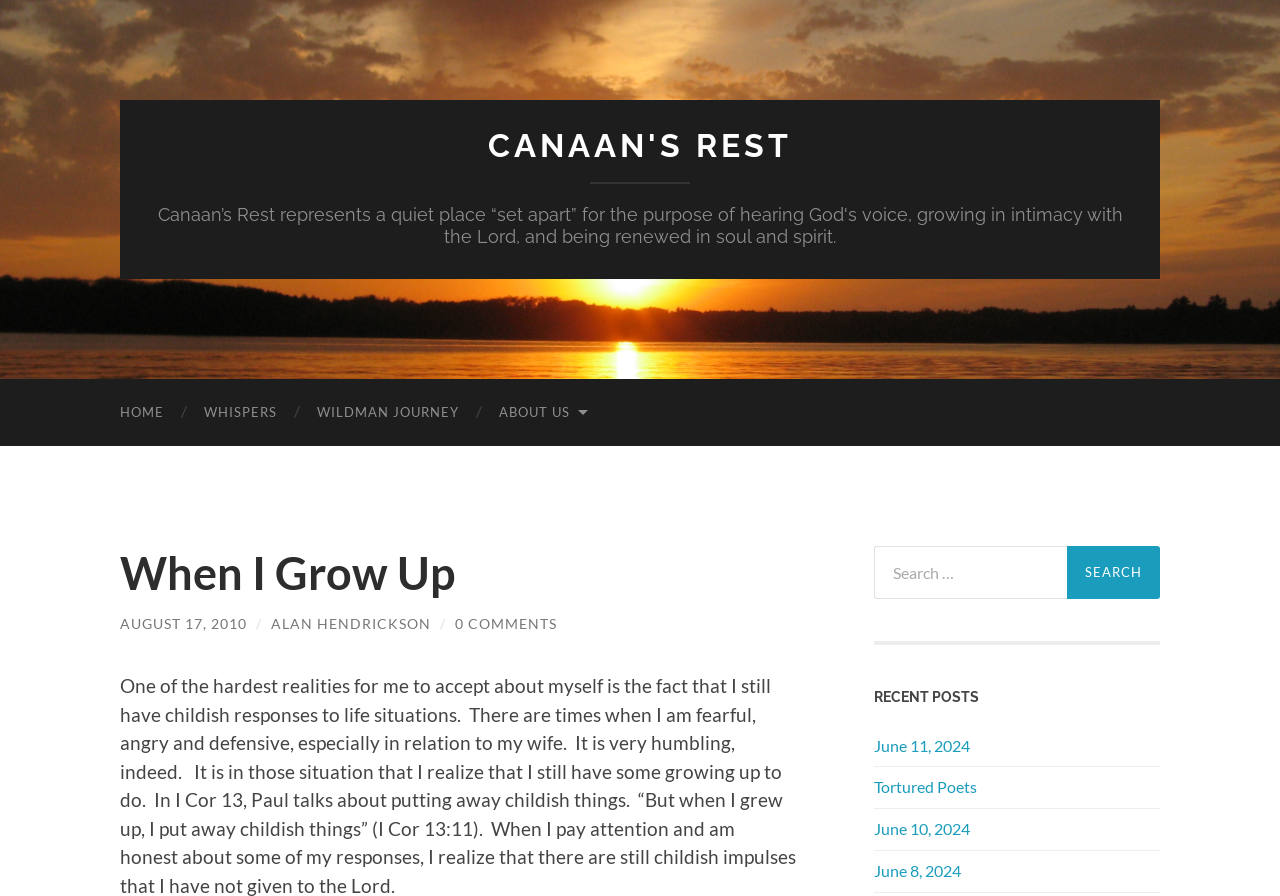Determine the bounding box coordinates for the UI element described. Format the coordinates as (top-left x, top-left y, bottom-right x, bottom-right y) and ensure all values are between 0 and 1. Element description: parent_node: Search for: value="Search"

[0.834, 0.609, 0.906, 0.668]